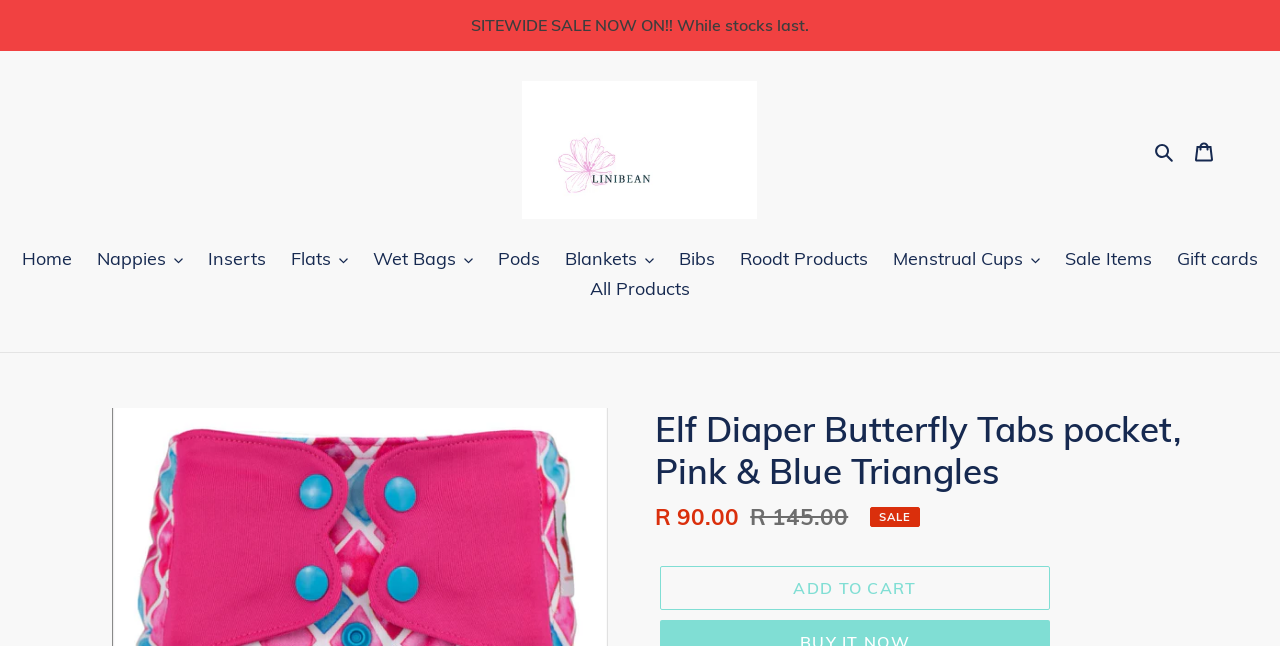Please extract the primary headline from the webpage.

Elf Diaper Butterfly Tabs pocket, Pink & Blue Triangles